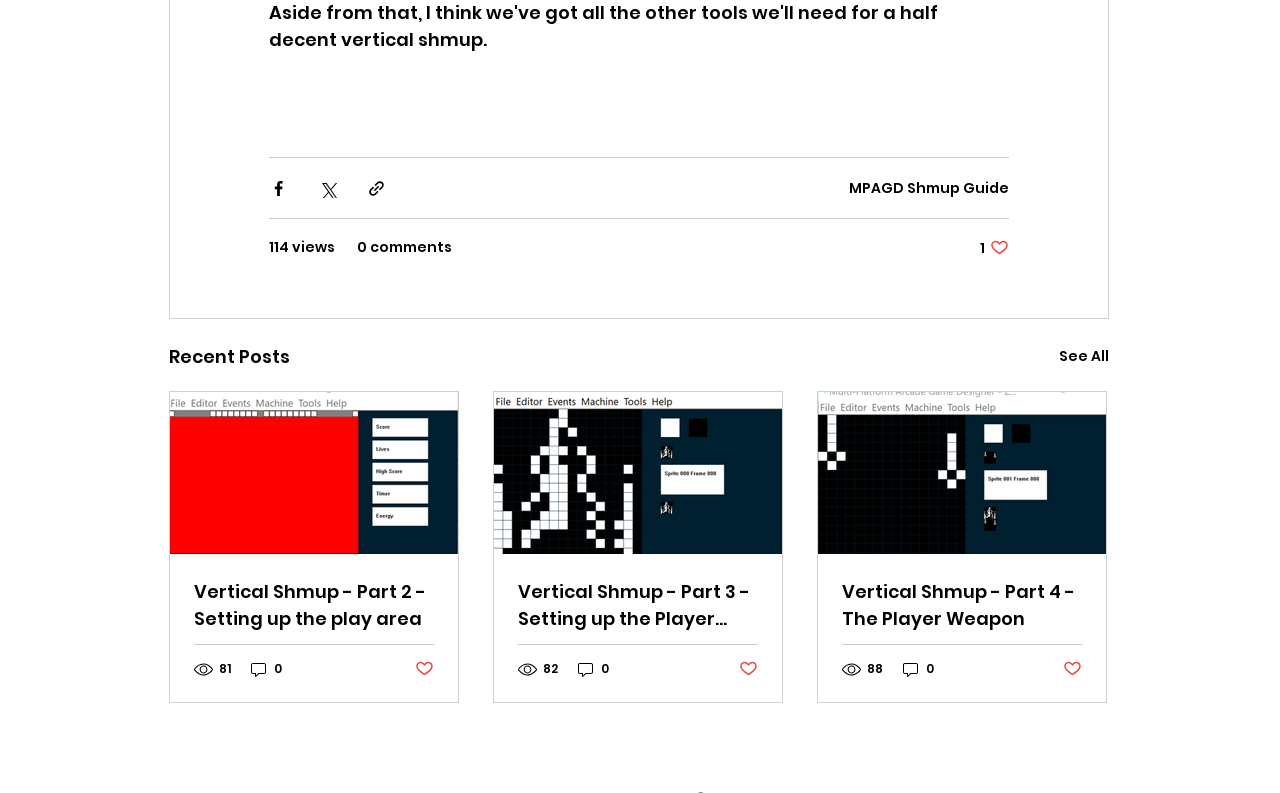How many comments does the third article have?
Give a single word or phrase answer based on the content of the image.

0 comments